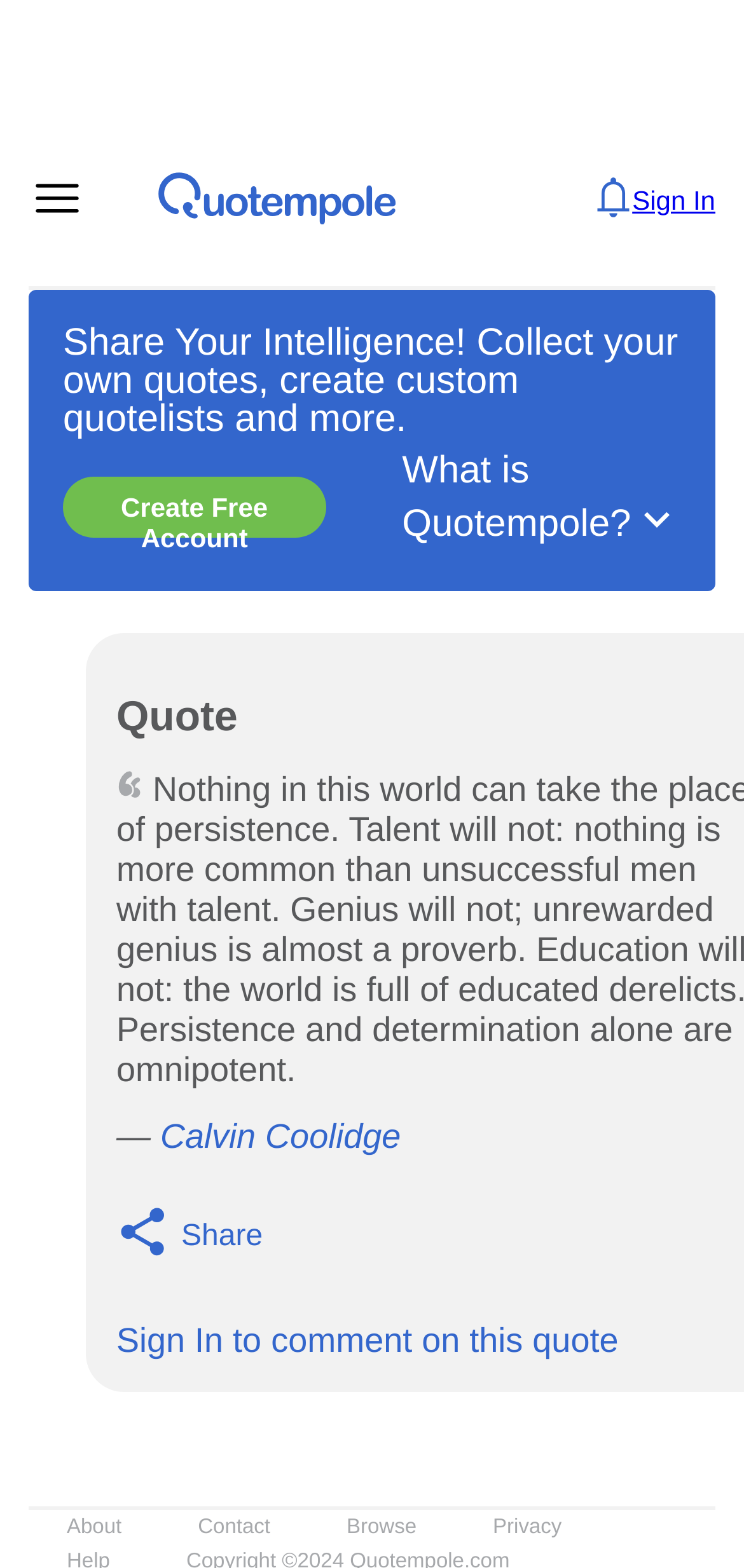Please identify the bounding box coordinates of the area that needs to be clicked to fulfill the following instruction: "View Calvin Coolidge's quote."

[0.215, 0.713, 0.539, 0.737]